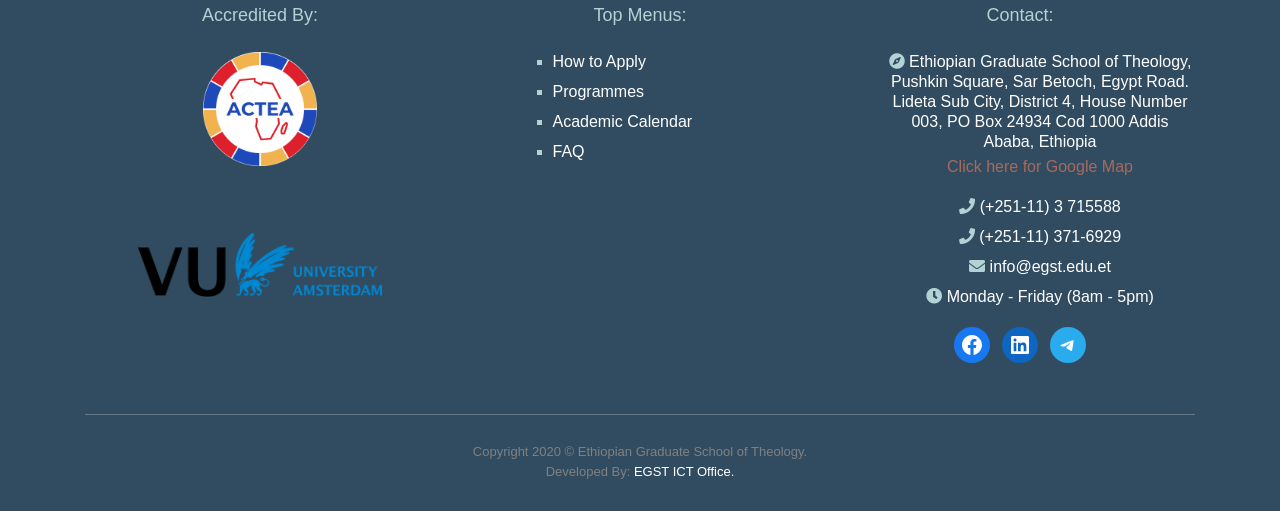Can you look at the image and give a comprehensive answer to the question:
What is the institution's location?

I found the answer by looking at the contact information section, where it mentions the address of the Ethiopian Graduate School of Theology, which includes the location 'Addis Ababa, Ethiopia'.